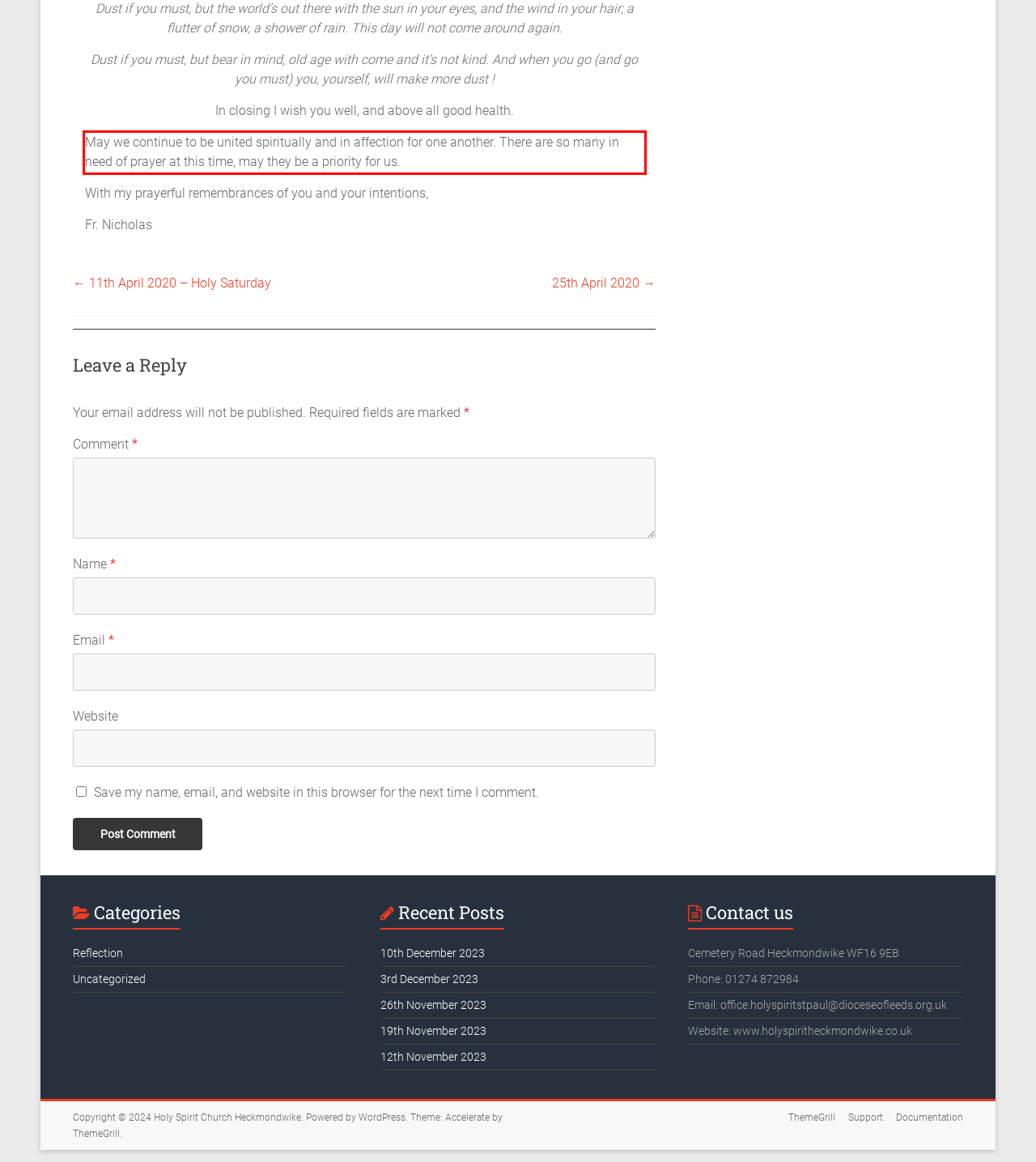Given a screenshot of a webpage, locate the red bounding box and extract the text it encloses.

May we continue to be united spiritually and in affection for one another. There are so many in need of prayer at this time, may they be a priority for us.